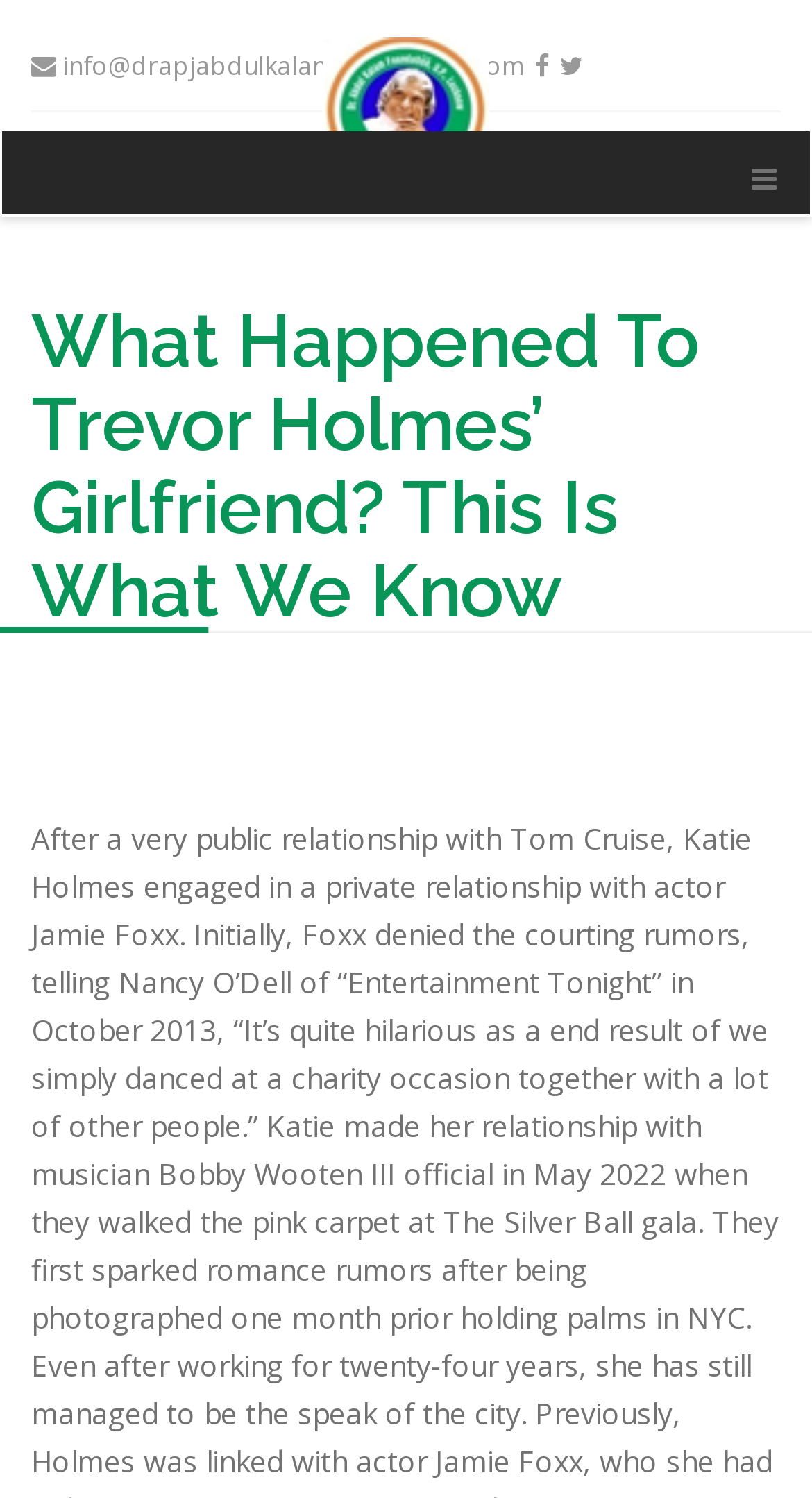Use a single word or phrase to respond to the question:
What was the event where Katie Holmes and musician Bobby Wooten III walked the red carpet?

The Silver Ball gala